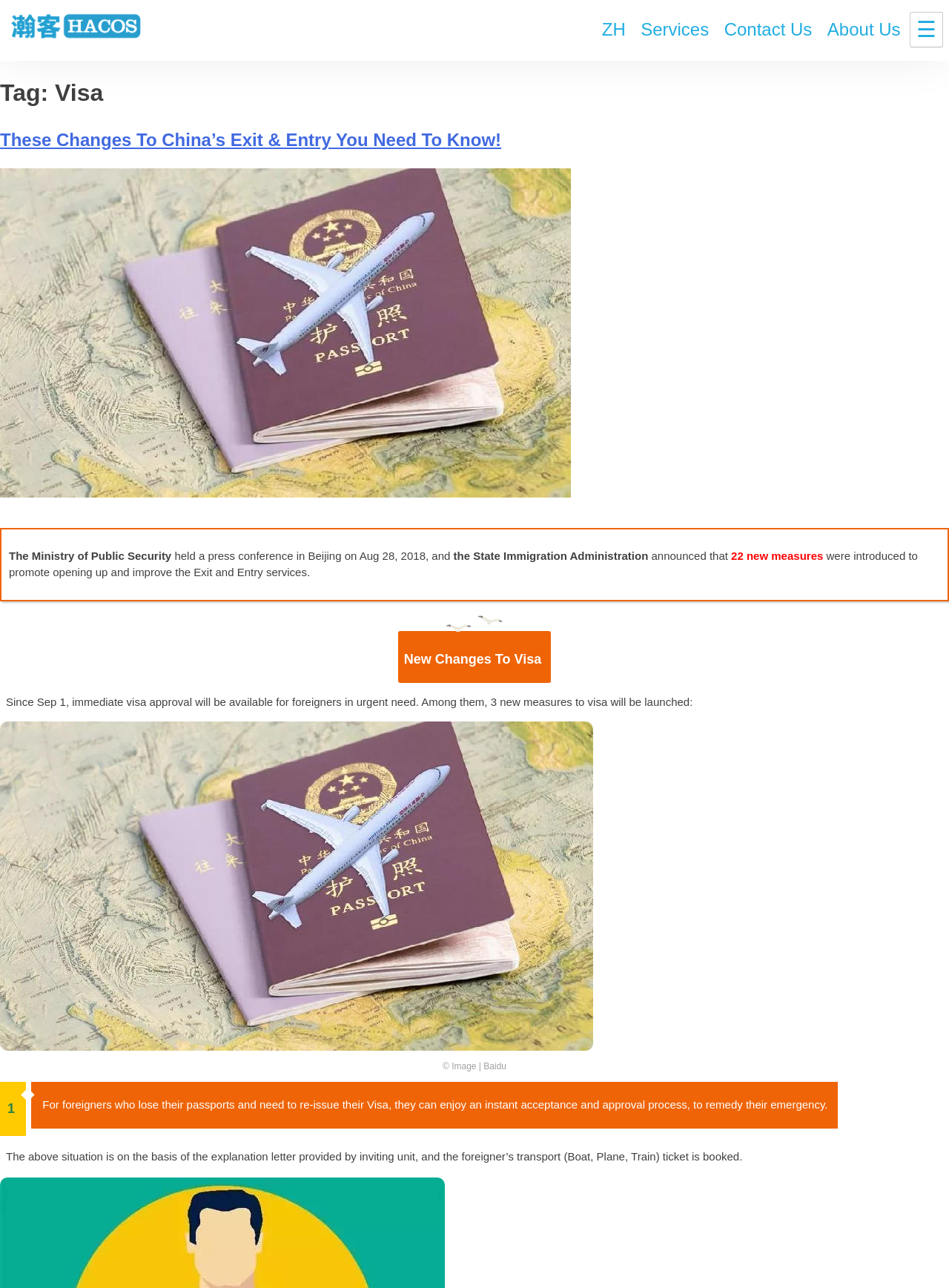Provide the bounding box coordinates for the area that should be clicked to complete the instruction: "Select the 'Services' option".

[0.669, 0.01, 0.753, 0.035]